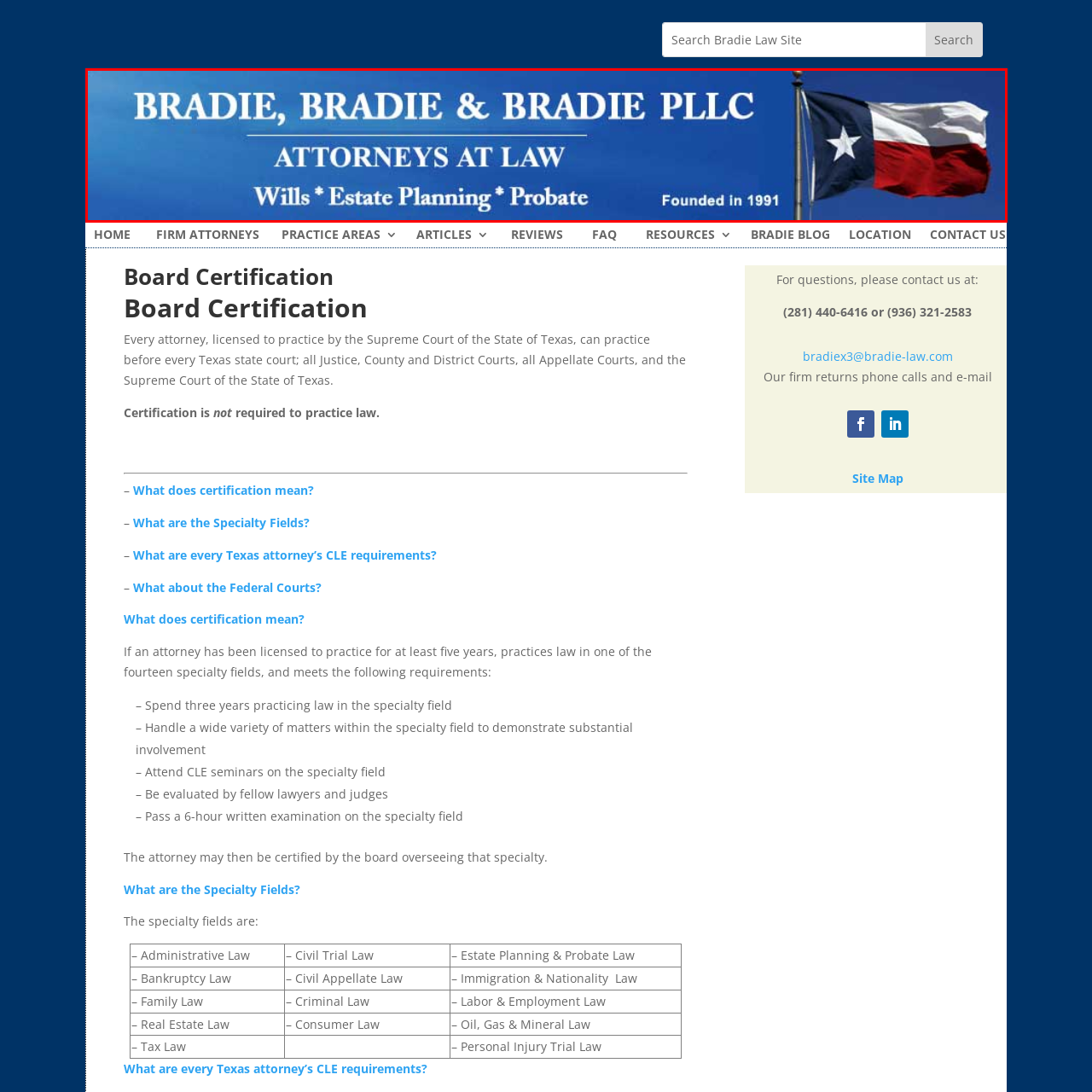What flag is displayed on the right side of the header?
Carefully examine the image within the red bounding box and provide a detailed answer to the question.

The Texas flag is displayed on the right side of the header, symbolizing the firm's commitment to serving clients in Texas.